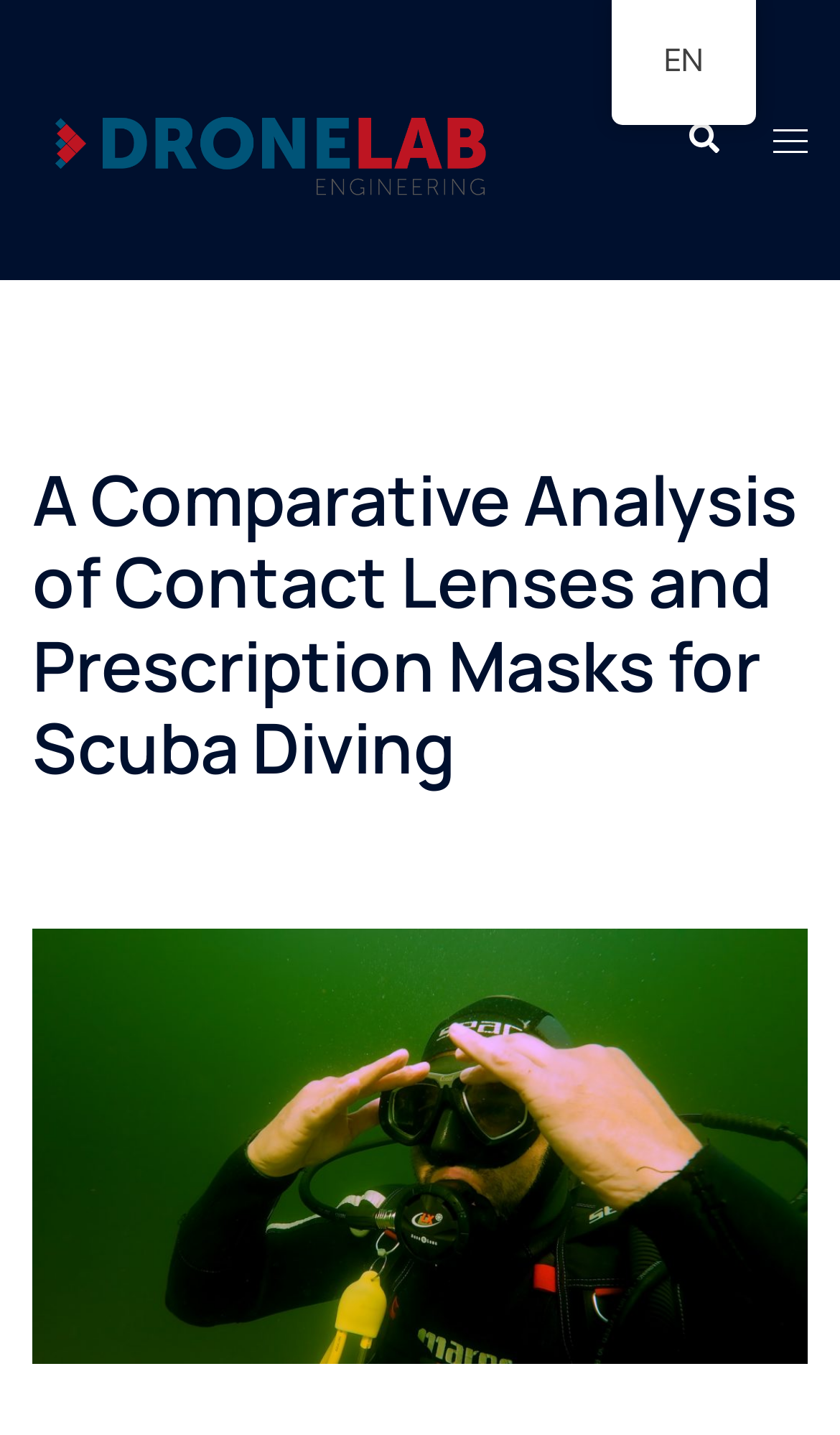What is the purpose of the image next to the 'Search' link?
Answer with a single word or short phrase according to what you see in the image.

Decoration